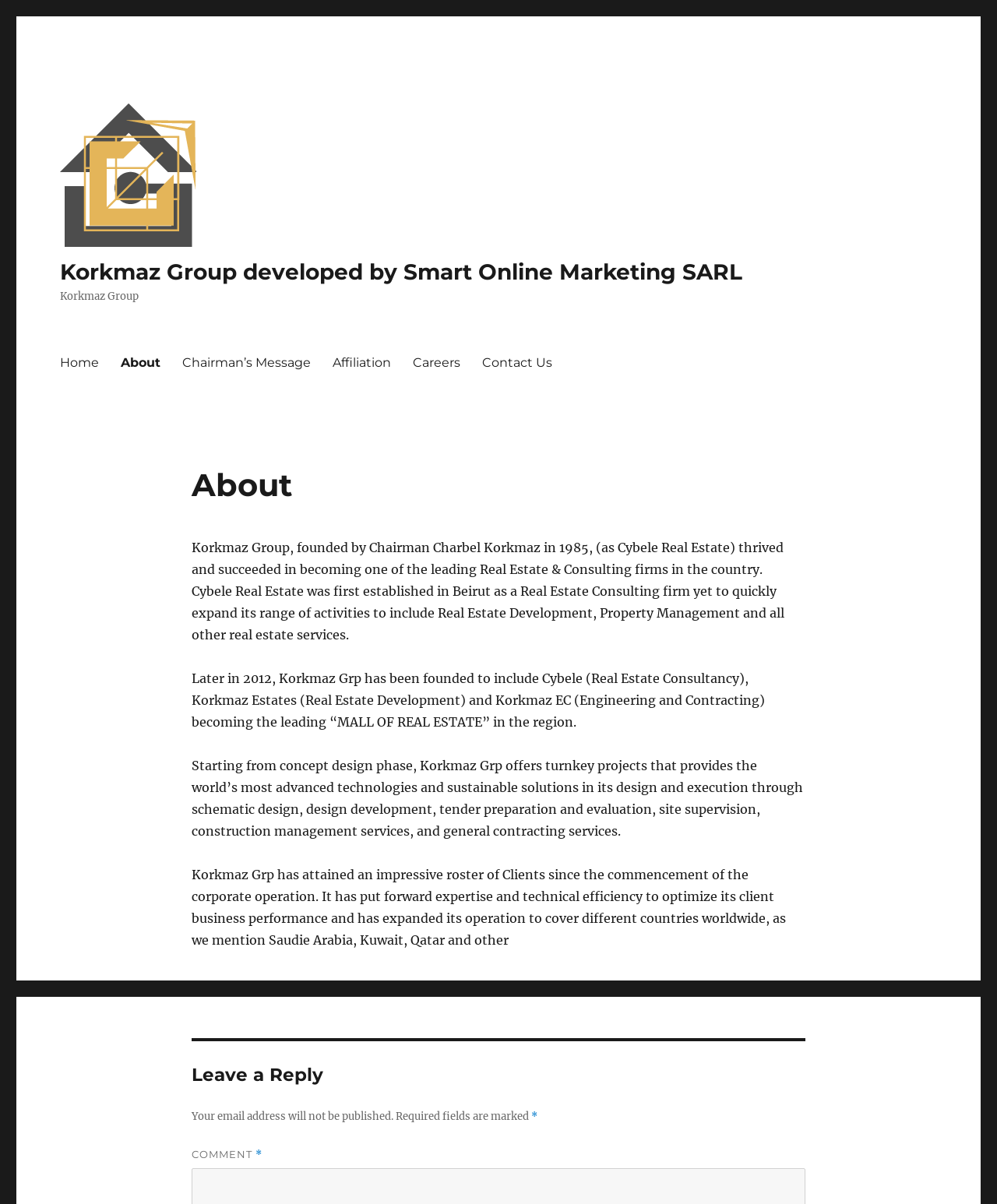Answer with a single word or phrase: 
What year was Korkmaz Group founded?

1985